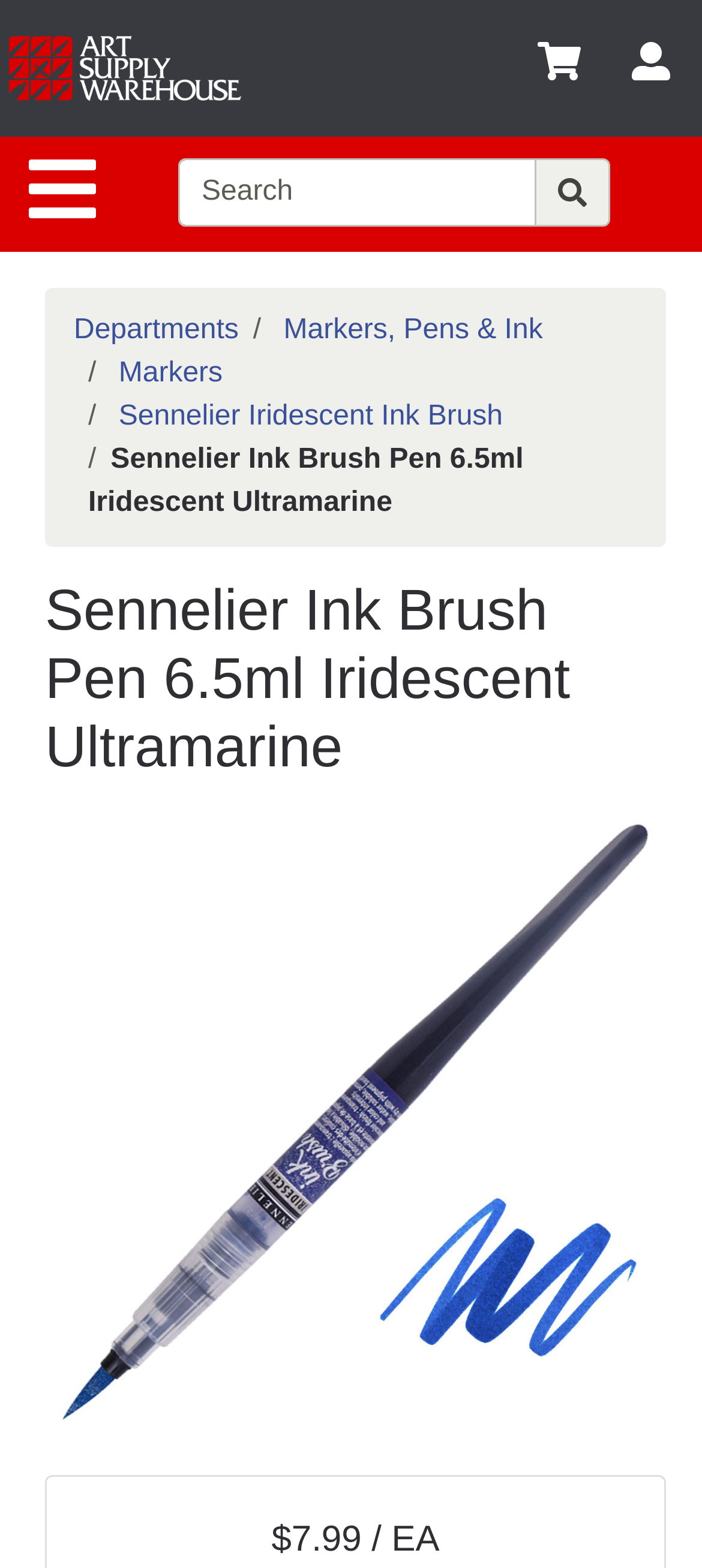Provide the bounding box coordinates for the area that should be clicked to complete the instruction: "View Sennelier Iridescent Ink Brush details".

[0.169, 0.255, 0.716, 0.275]